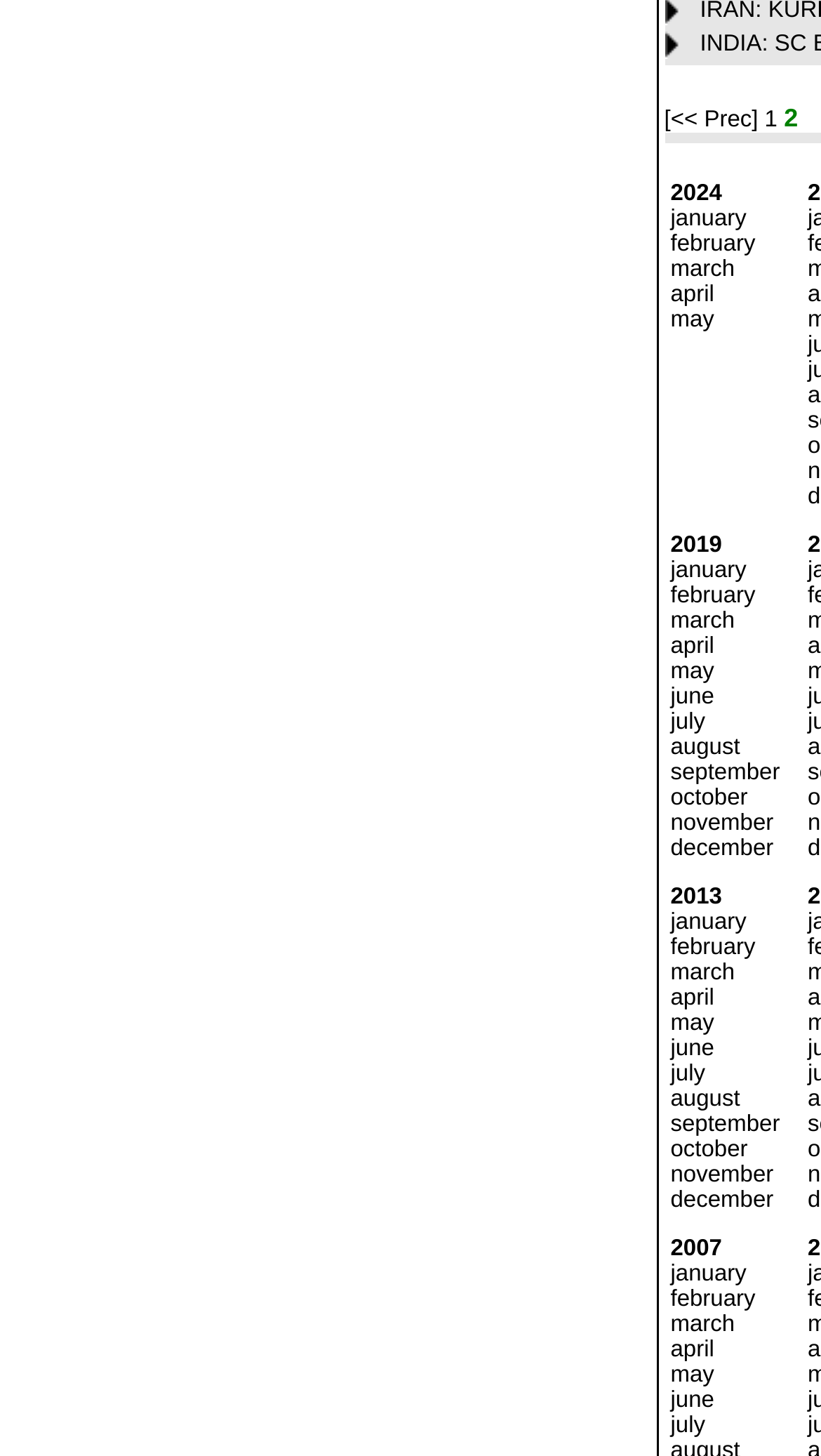Identify the bounding box coordinates of the area that should be clicked in order to complete the given instruction: "Click on the 'january' link". The bounding box coordinates should be four float numbers between 0 and 1, i.e., [left, top, right, bottom].

[0.817, 0.142, 0.909, 0.159]